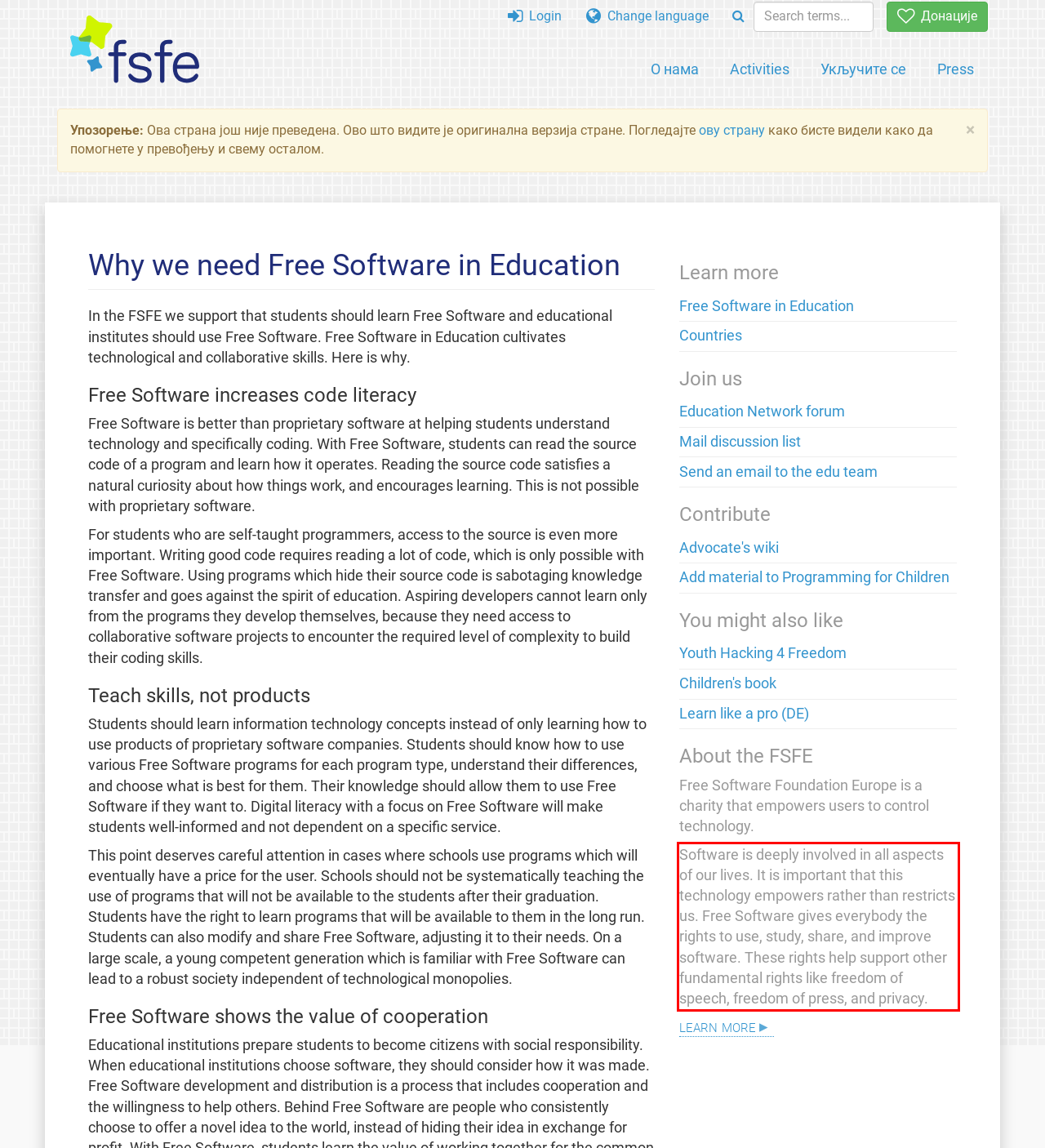Look at the screenshot of the webpage, locate the red rectangle bounding box, and generate the text content that it contains.

Software is deeply involved in all aspects of our lives. It is important that this technology empowers rather than restricts us. Free Software gives everybody the rights to use, study, share, and improve software. These rights help support other fundamental rights like freedom of speech, freedom of press, and privacy.